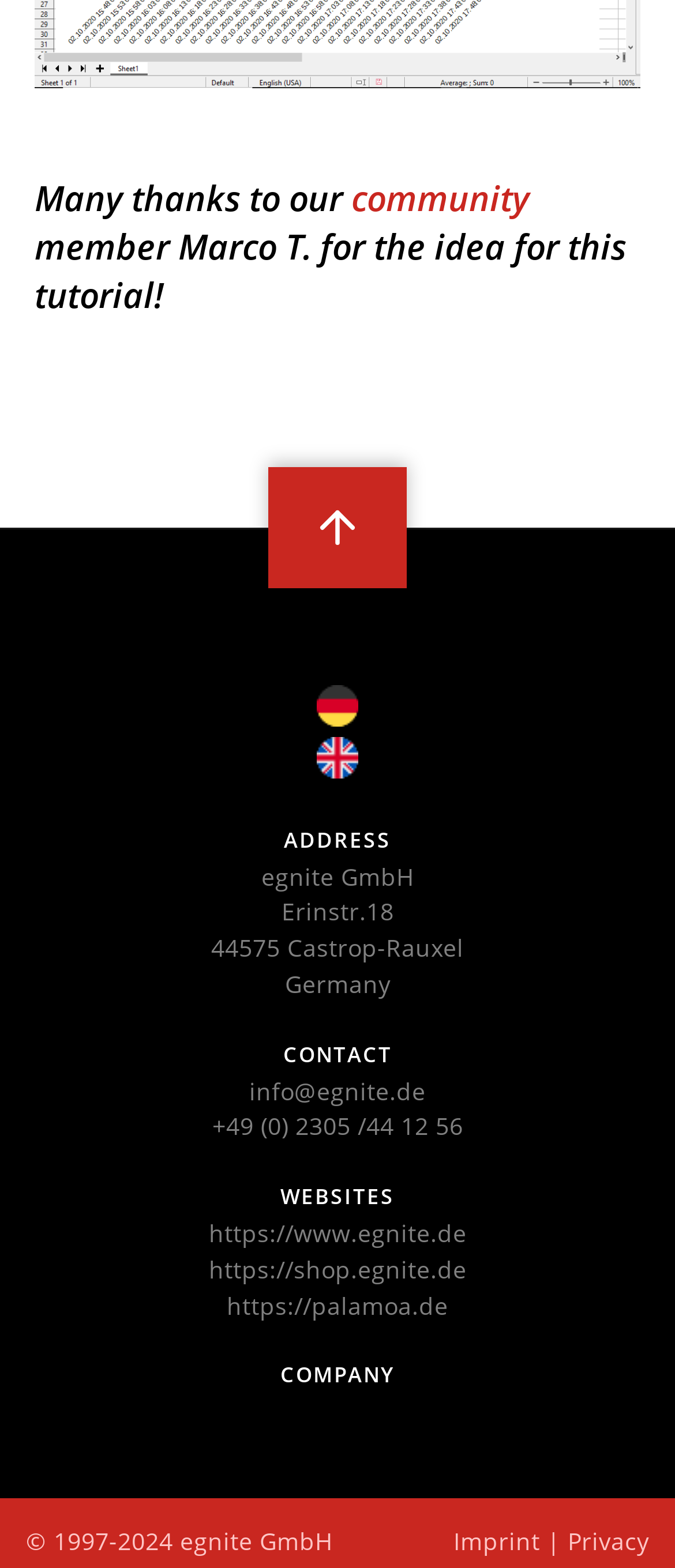Give a one-word or one-phrase response to the question: 
What is the email address for contact?

info@egnite.de